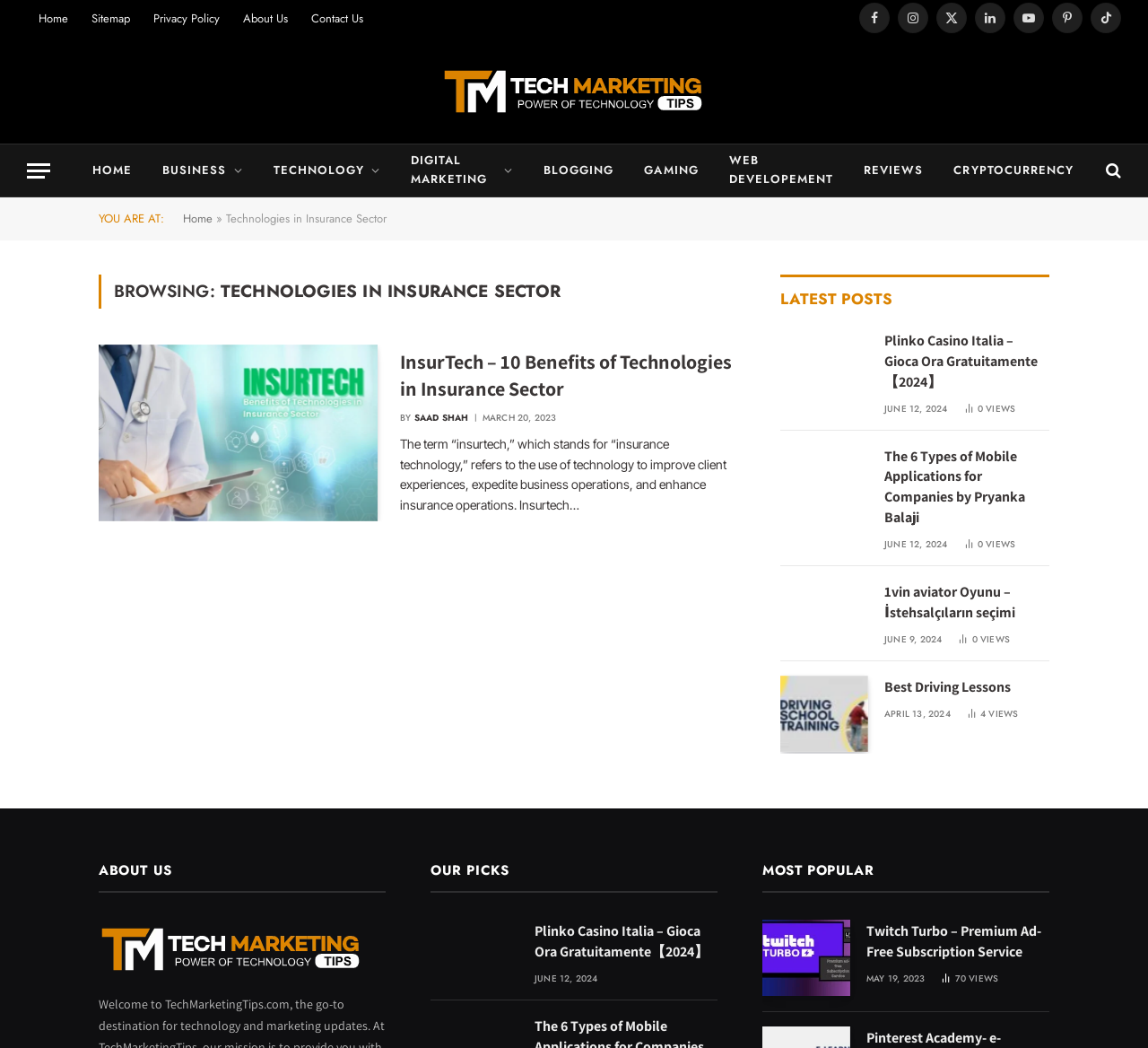What is the author of the article 'The 6 Types of Mobile Applications for Companies by Pryanka Balaji'?
Based on the image content, provide your answer in one word or a short phrase.

Pryanka Balaji